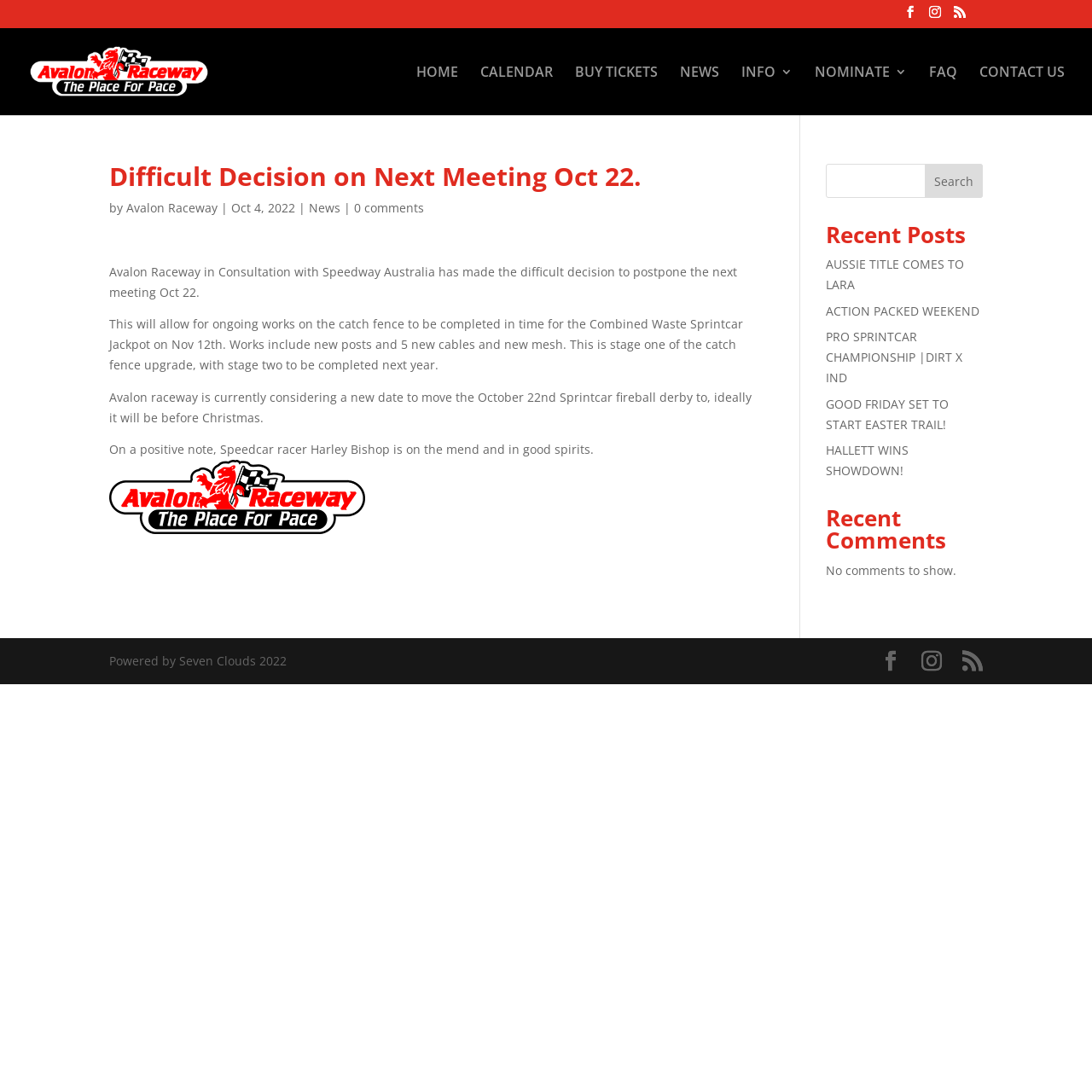Offer a detailed explanation of the webpage layout and contents.

The webpage is about Avalon Raceway, a racing track. At the top, there are three social media links and a logo of Avalon Raceway, which is an image. Below the logo, there is a navigation menu with links to different sections of the website, including "HOME", "CALENDAR", "BUY TICKETS", "NEWS", "INFO 3", "NOMINATE 3", "FAQ", and "CONTACT US".

The main content of the webpage is an article with a heading "Difficult Decision on Next Meeting Oct 22." The article is divided into several paragraphs, discussing the decision to postpone the next meeting and the ongoing works on the catch fence. There is also a mention of Speedcar racer Harley Bishop's recovery.

On the right side of the webpage, there is a search bar with a search button. Below the search bar, there is a section titled "Recent Posts" with five links to different news articles. Further down, there is a section titled "Recent Comments" with a message indicating that there are no comments to show.

At the bottom of the webpage, there are three social media links again, and a copyright notice stating "Powered by Seven Clouds 2022".